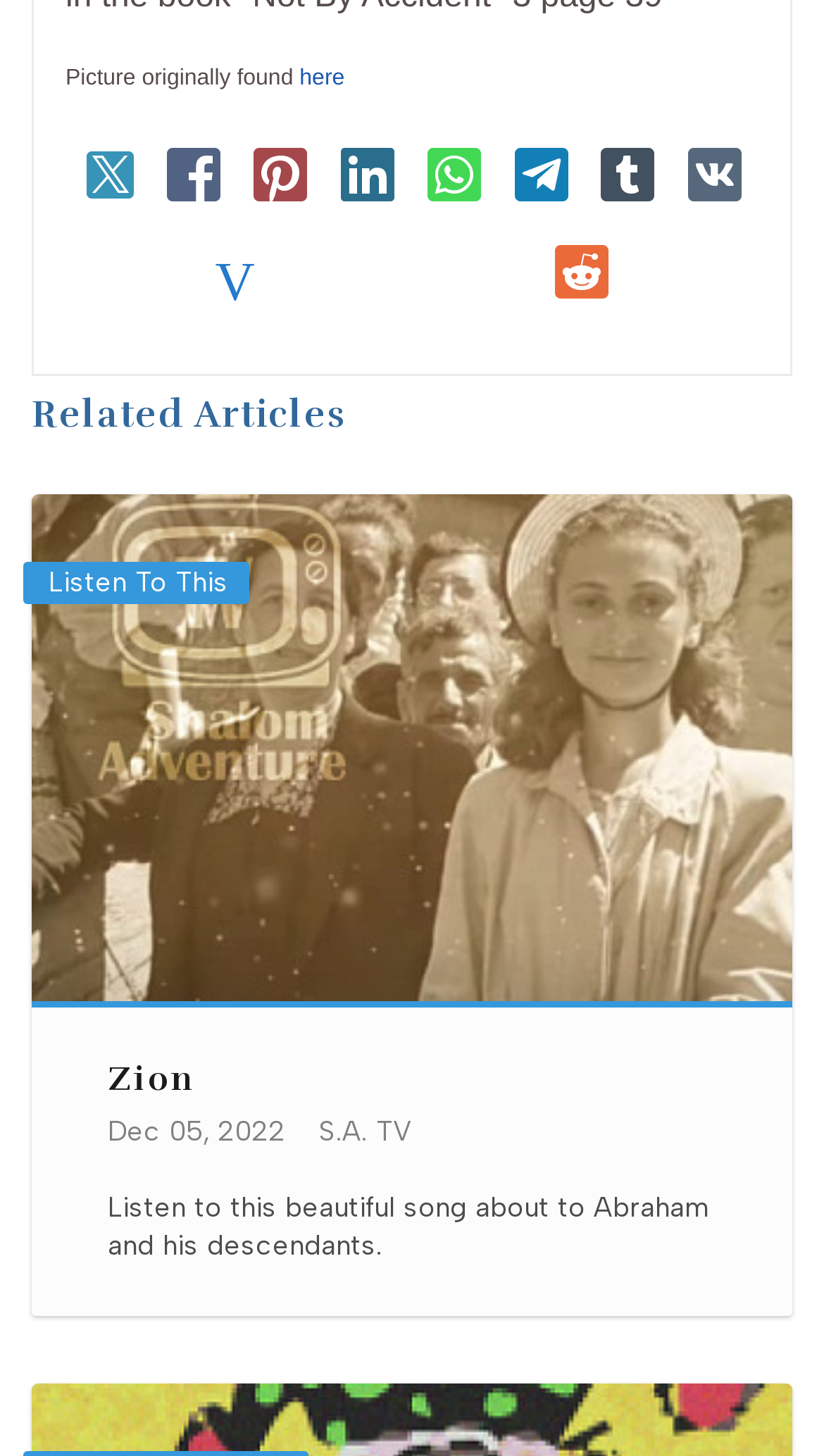Review the image closely and give a comprehensive answer to the question: What is the name of the TV channel mentioned in the article?

The name of the TV channel mentioned in the article can be found by looking at the sibling elements of the 'Zion' heading. One of the sibling elements is a StaticText element with the text 'S.A. TV', which is likely to be the name of the TV channel.